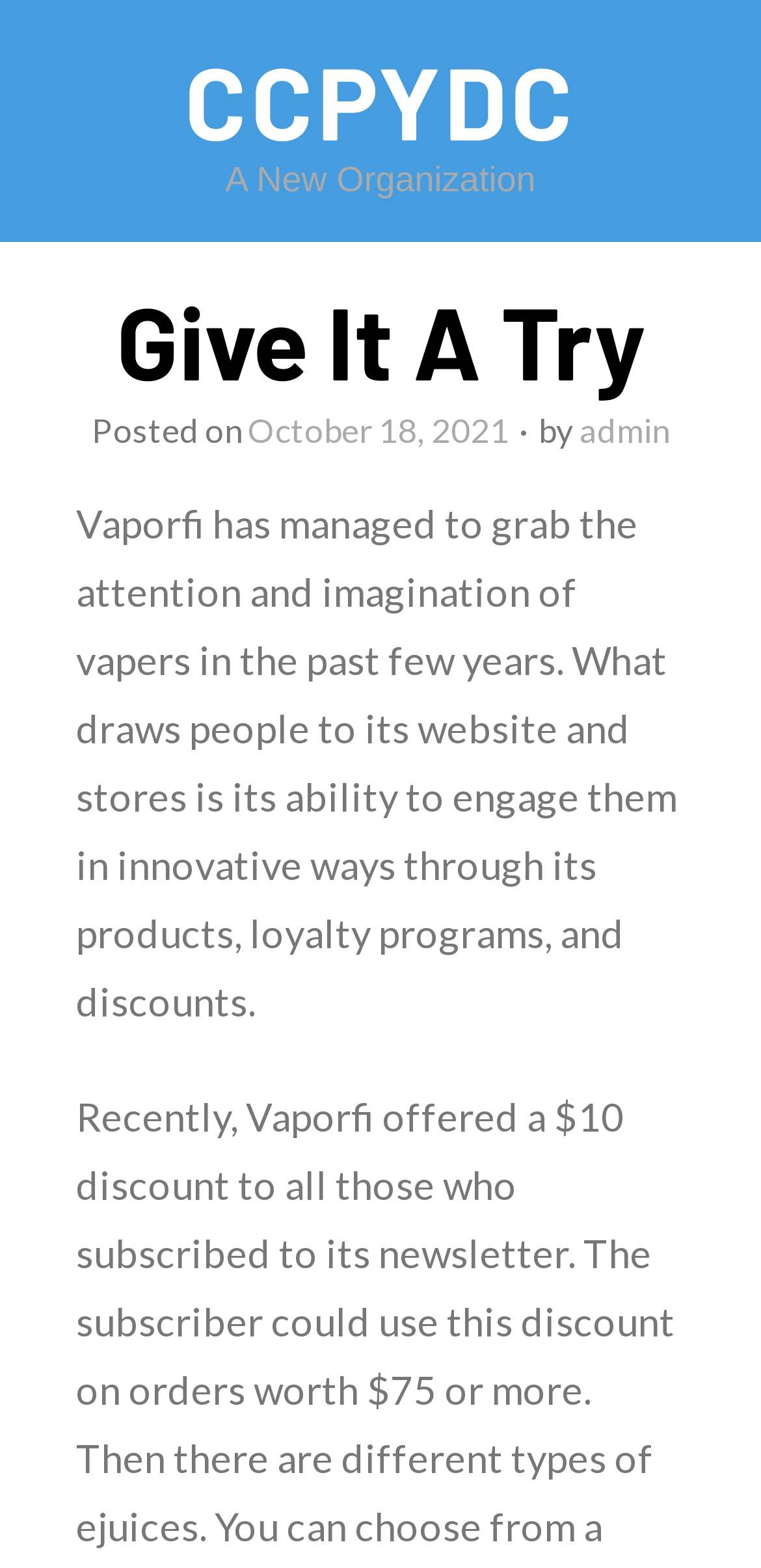Please provide a brief answer to the question using only one word or phrase: 
What is the date of the latest article?

October 18, 2021